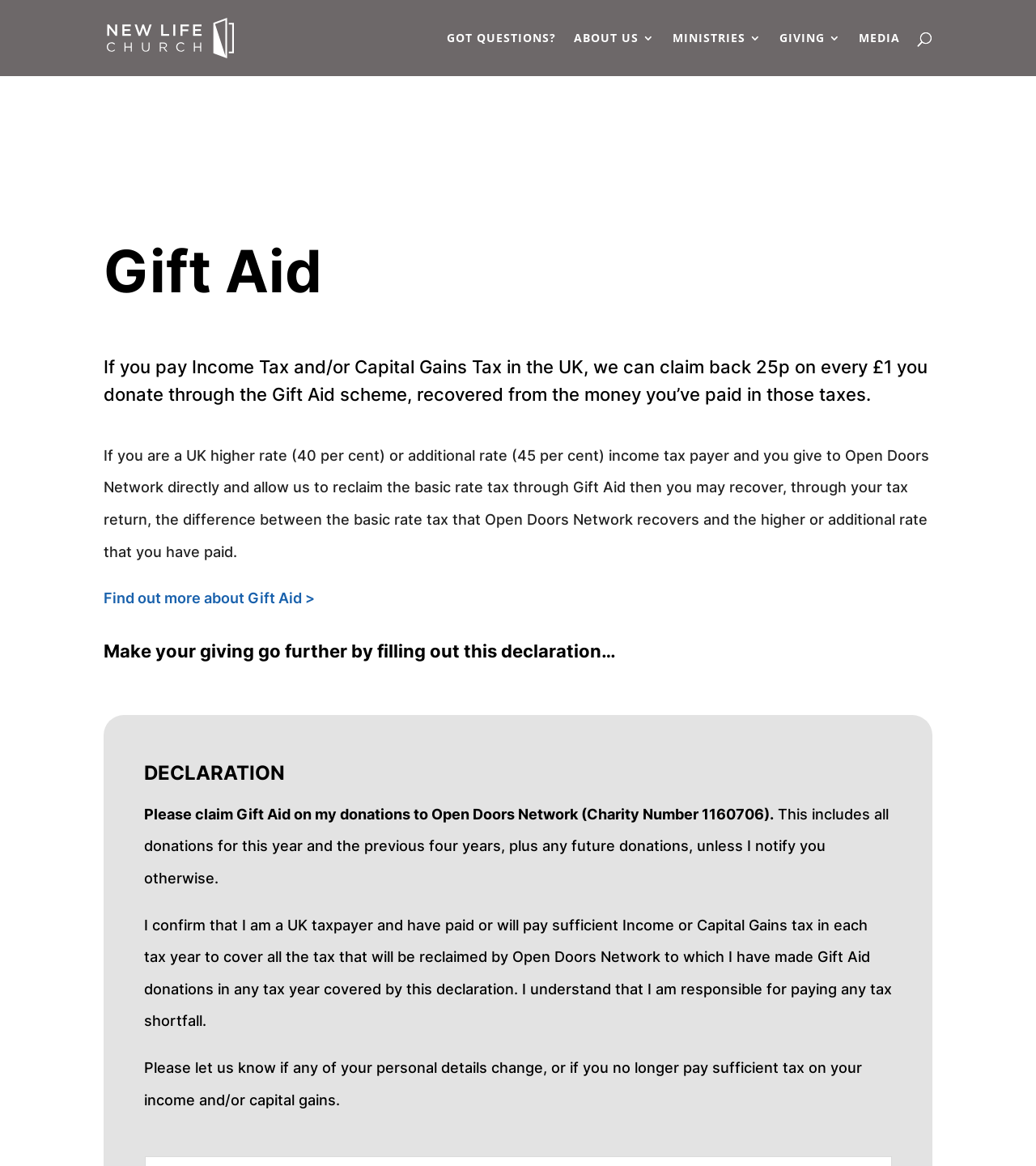What should I do if my personal details change?
Please answer the question as detailed as possible.

I found the answer by reading the StaticText element that says 'Please let us know if any of your personal details change, or if you no longer pay sufficient tax on your income and/or capital gains.' which suggests that I should let them know if my personal details change.